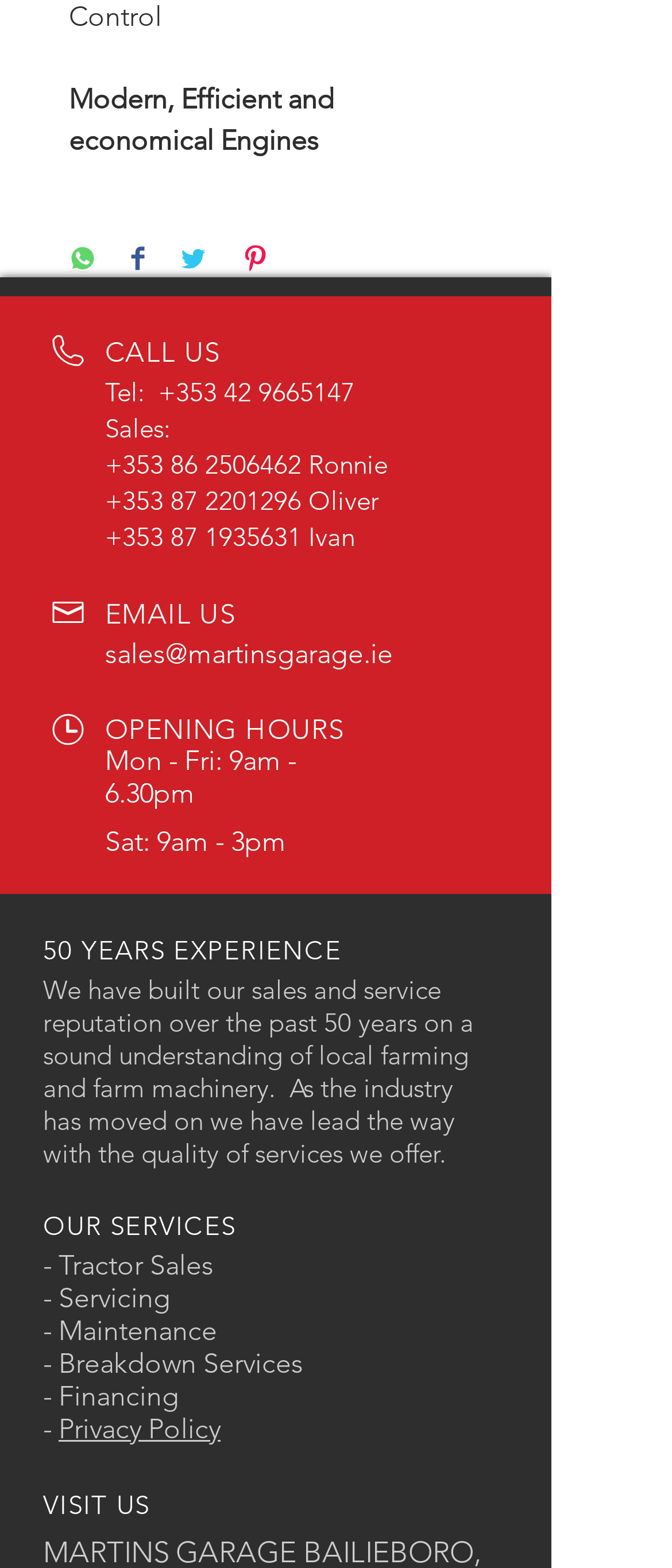Please determine the bounding box coordinates, formatted as (top-left x, top-left y, bottom-right x, bottom-right y), with all values as floating point numbers between 0 and 1. Identify the bounding box of the region described as: Privacy Policy

[0.087, 0.9, 0.328, 0.921]